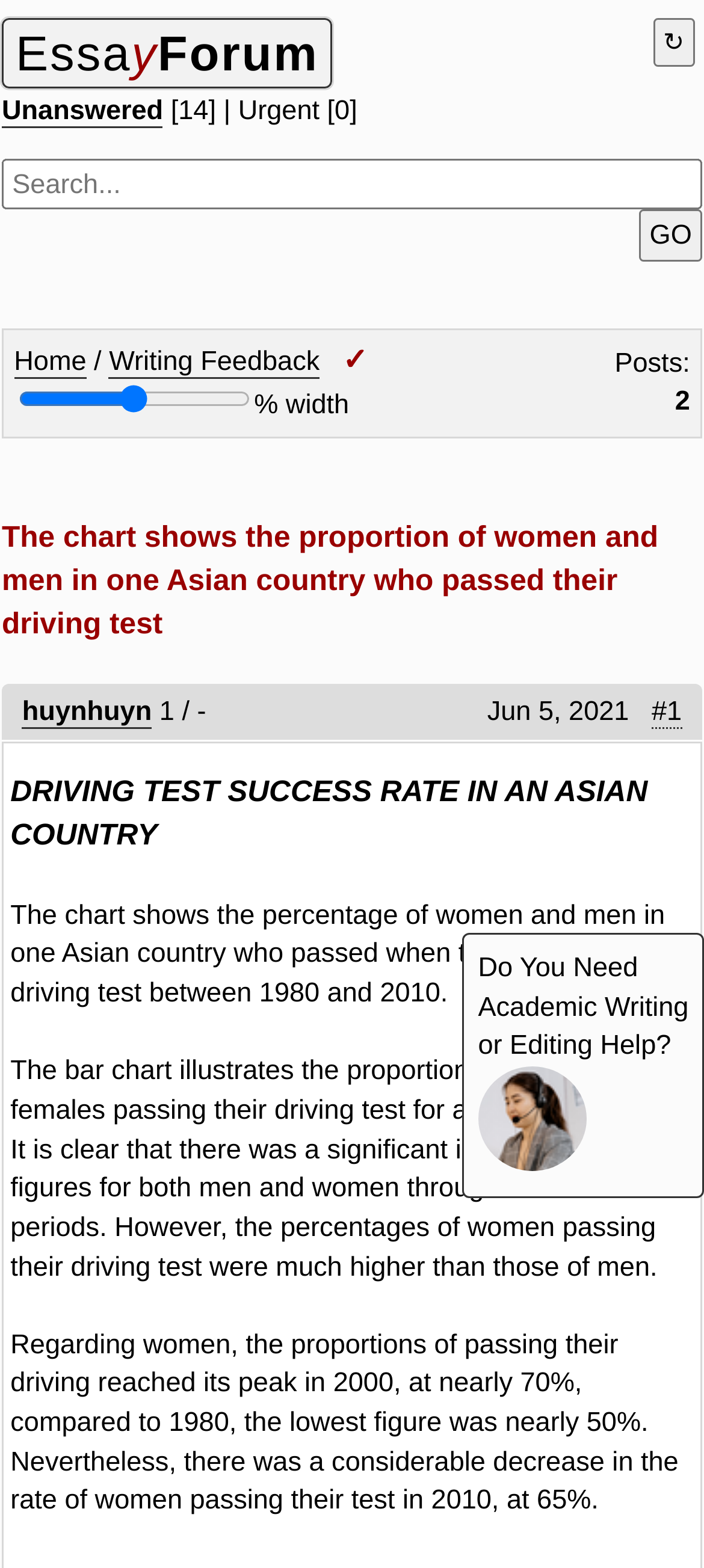Determine the bounding box coordinates of the clickable element to achieve the following action: 'read the 'Recent Posts' section'. Provide the coordinates as four float values between 0 and 1, formatted as [left, top, right, bottom].

None